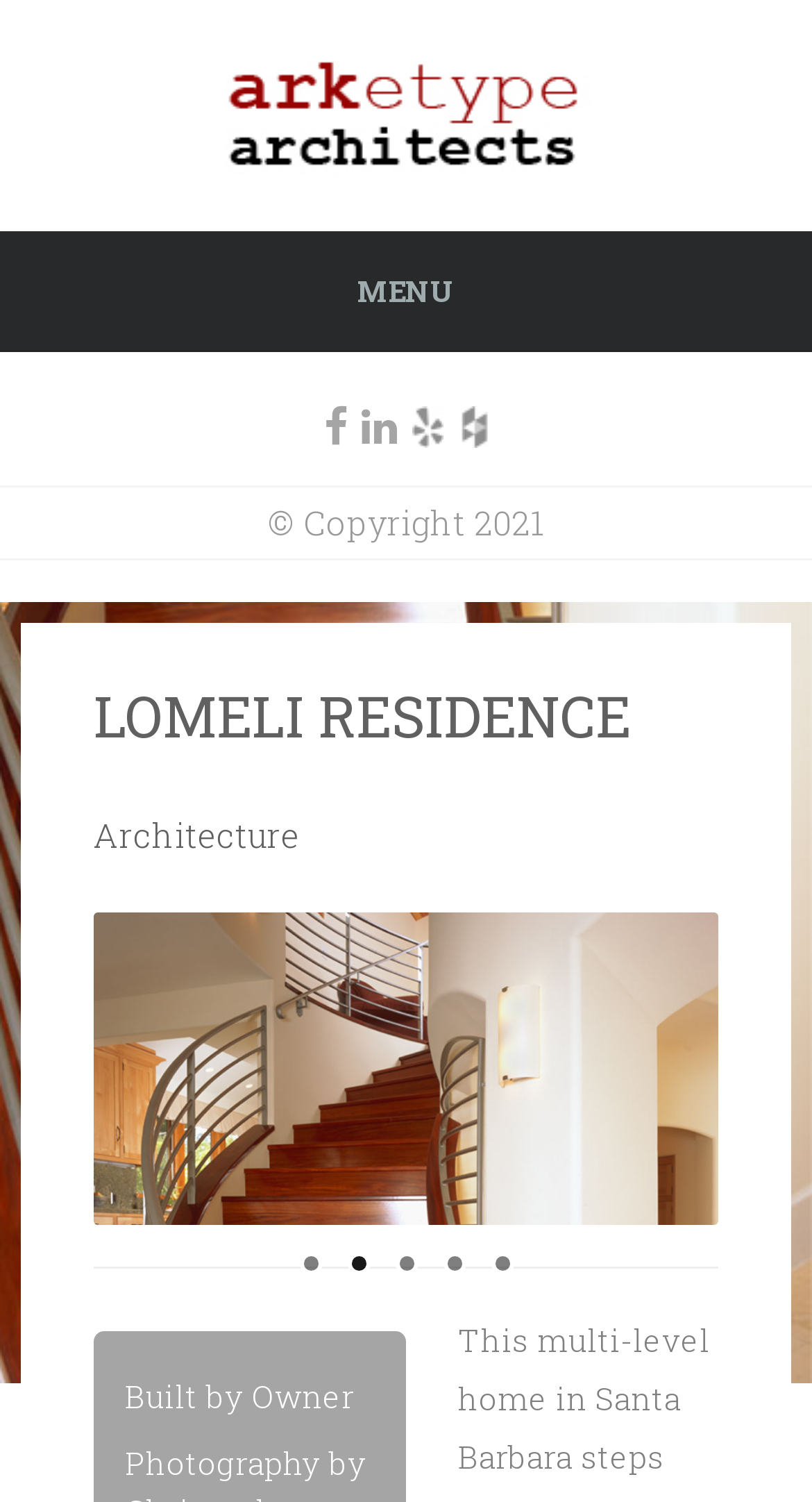Based on what you see in the screenshot, provide a thorough answer to this question: What is the category of the link 'Architecture'?

I found the answer by looking at the link element with the text 'Architecture', which is located near the top of the webpage and has a similar style to the 'MENU' link. This indicates that it is a menu item.